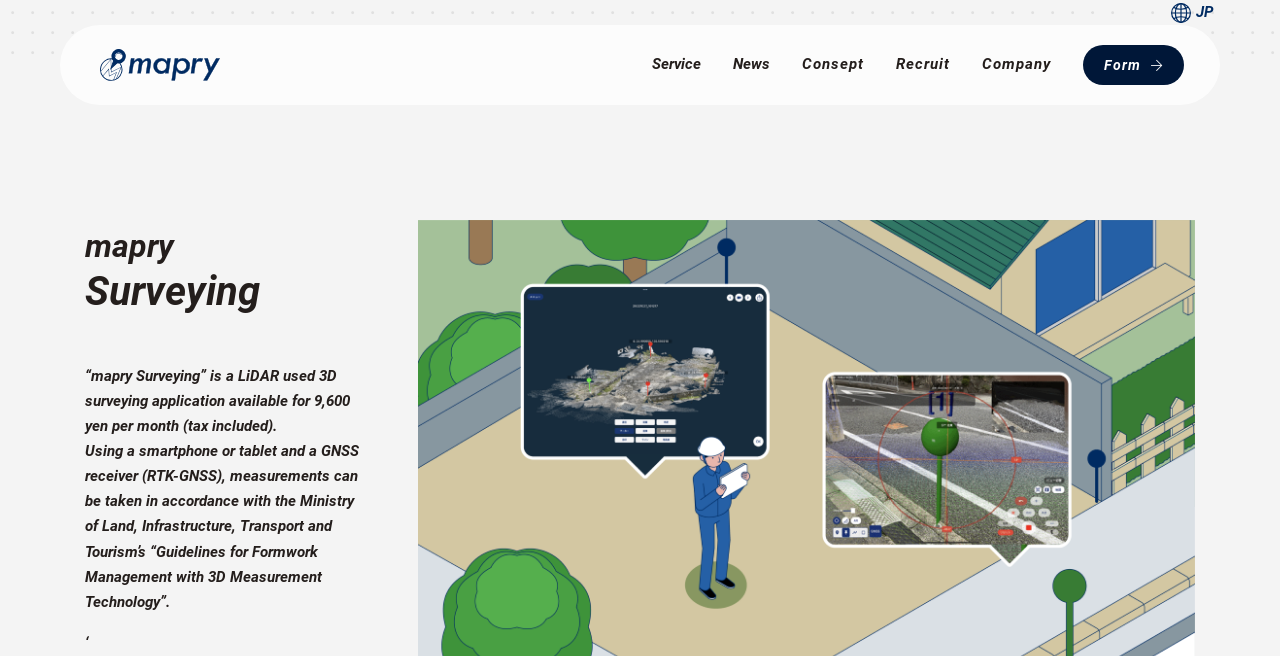What is the name of the 3D surveying application?
Craft a detailed and extensive response to the question.

The name of the 3D surveying application is mentioned in the webpage as '“mapry Surveying” is a LiDAR used 3D surveying application available for 9,600 yen per month (tax included).'.